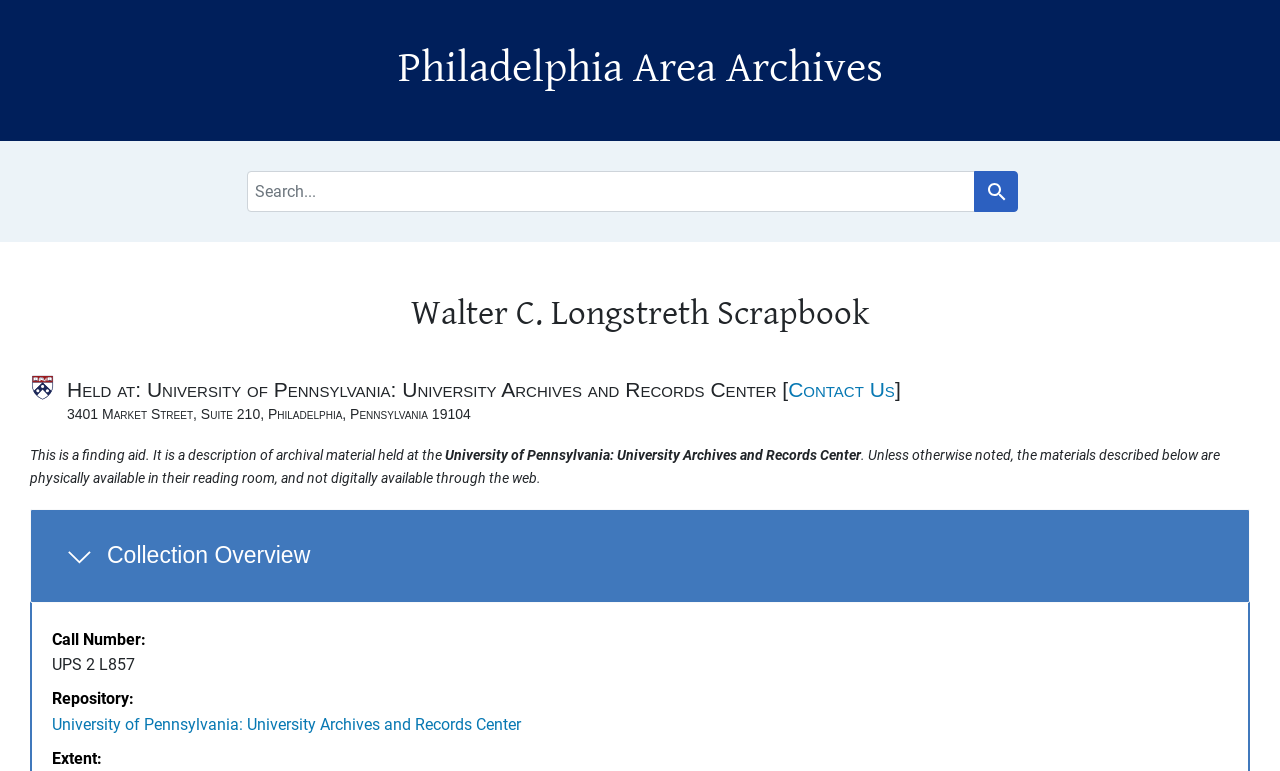Write a detailed summary of the webpage.

The webpage is about the Walter C. Longstreth Scrapbook, which is part of the Philadelphia Area Archives. At the top, there are two links, "Skip to search" and "Skip to main content", followed by a heading that displays the title of the webpage. Below this, there is a navigation section dedicated to search, which includes a search bar, a "search for" label, and a search button.

The main content of the webpage is divided into sections. The first section is headed by "Main content" and contains a header with the title "Walter C. Longstreth Scrapbook". Below this, there is a section with the heading "Notifications". 

The next section provides information about the archival material, including the location where it is held, which is the University of Pennsylvania: University Archives and Records Center. There is also a contact link and the address of the archives center. A paragraph of text explains that this is a finding aid, describing archival material held at the university archives center.

Following this, there is a section headed by "Overview and metadata sections", which contains a collection overview section. This section has a button that expands to reveal more information, including a description list with terms and details about the collection, such as the call number, repository, and extent.